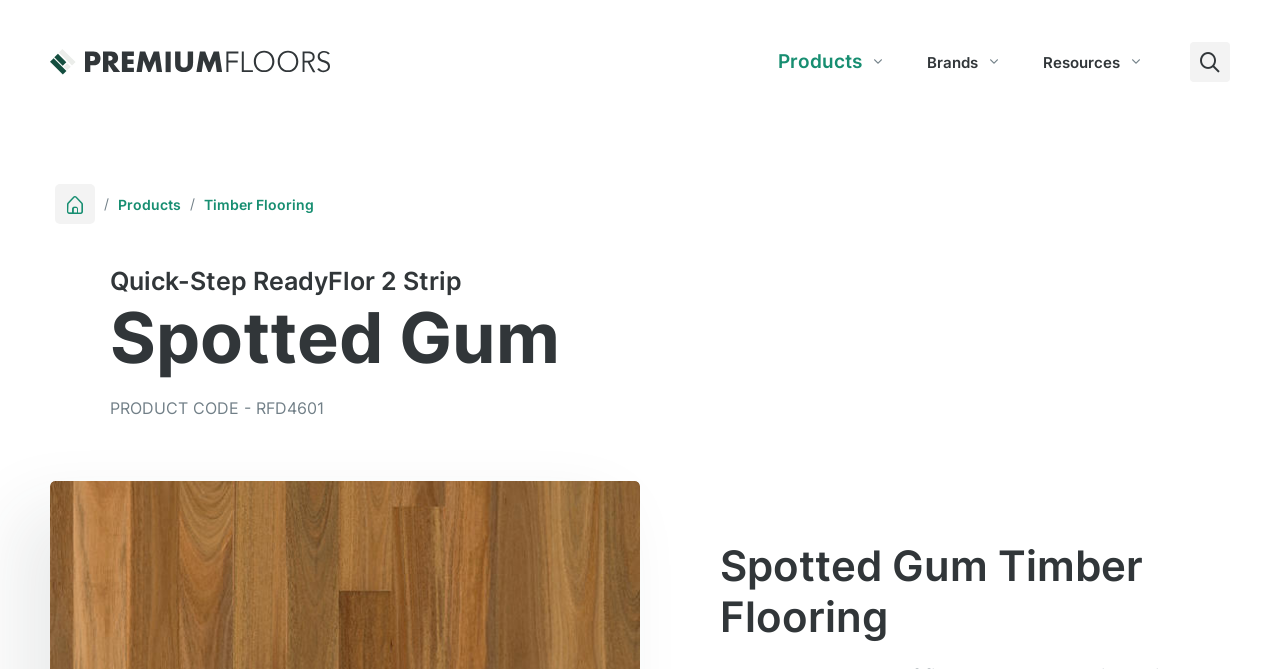Illustrate the webpage thoroughly, mentioning all important details.

The webpage is about Spotted Gum Quick-Step ReadyFlor 2 Strip Timber Flooring by Premium Floors Australia. At the top left, there is a link to "Premium Floors" accompanied by an image with the same name. On the top right, there are three links: "Products", "Brands", and "Resources", arranged in a horizontal row. Next to these links, there is a search bar with a search button and a cancel button.

Below the top section, there is a header area that spans the entire width of the page. Within this area, there is a navigation section that displays the current location, starting with "Home" and followed by "Products", "Timber Flooring", and finally "Quick-Step ReadyFlor 2 Strip Spotted Gum". Below the navigation section, there is a large heading that reads "Quick-Step ReadyFlor 2 Strip Spotted Gum". 

Underneath the heading, there is a product code "RFD4601" displayed. Further down the page, there is another heading that reads "Spotted Gum Timber Flooring", which takes up a significant portion of the page's width.